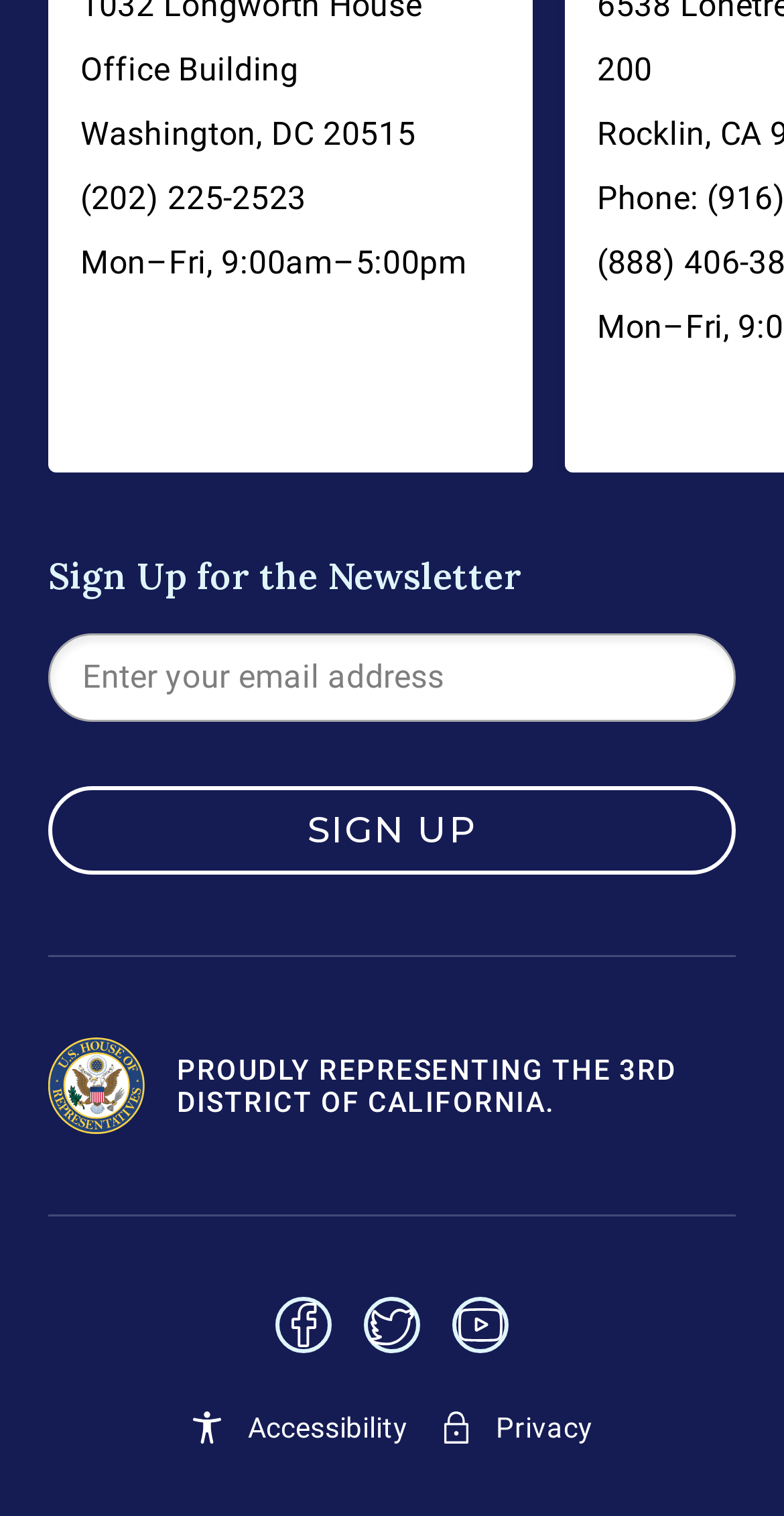Identify the bounding box coordinates of the area that should be clicked in order to complete the given instruction: "Call the office". The bounding box coordinates should be four float numbers between 0 and 1, i.e., [left, top, right, bottom].

[0.103, 0.118, 0.391, 0.143]